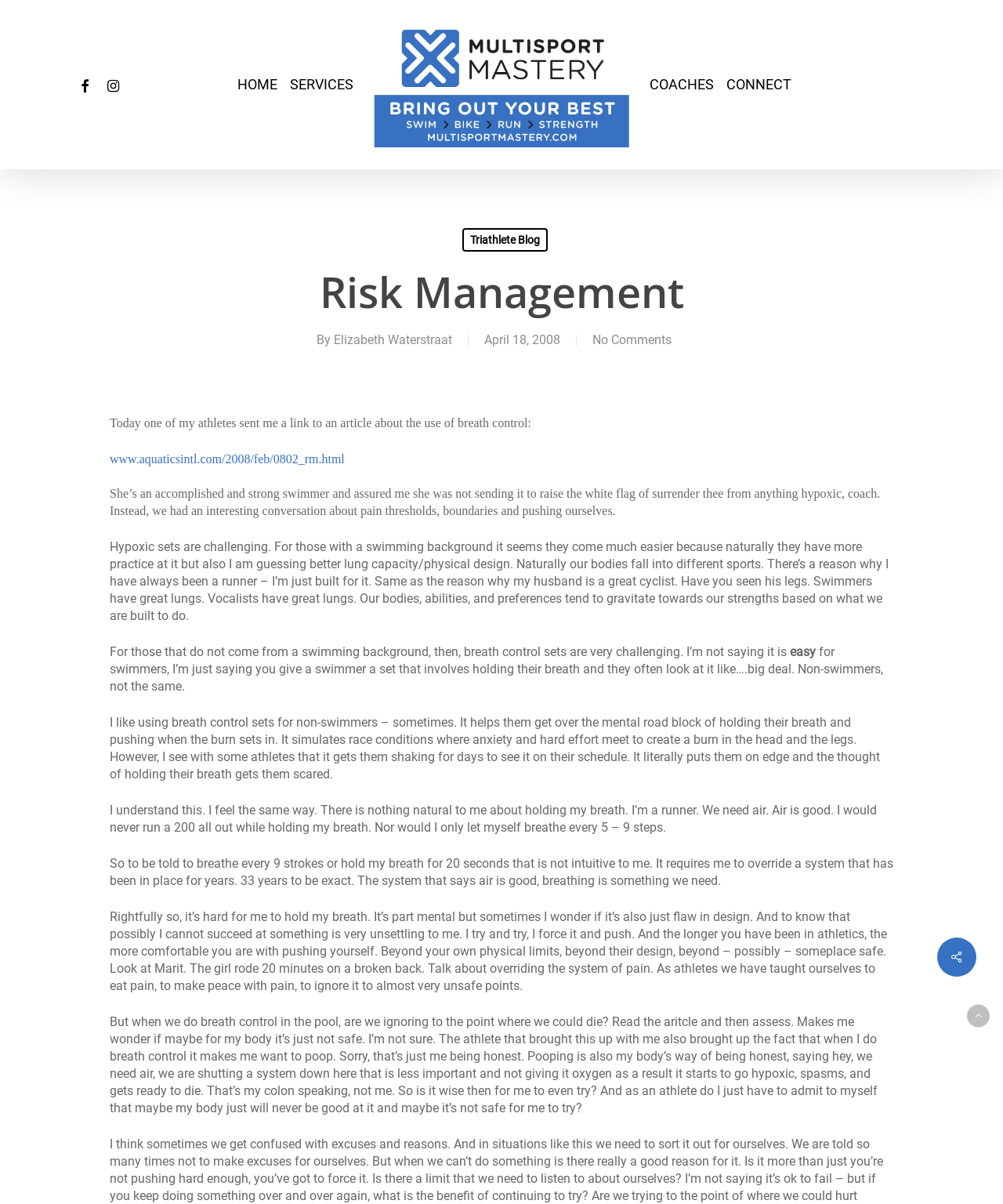Locate the bounding box of the UI element described in the following text: "Coaches".

[0.647, 0.062, 0.711, 0.078]